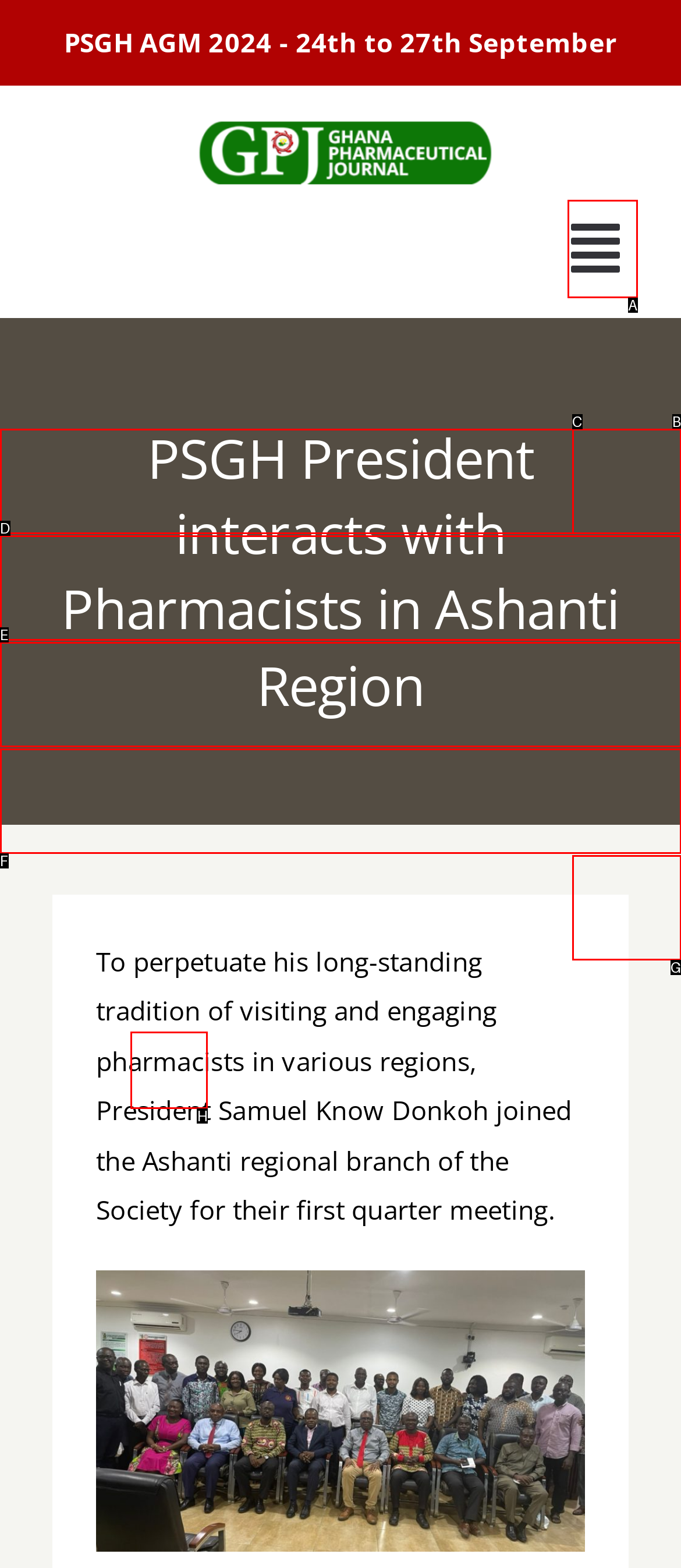Select the appropriate HTML element to click for the following task: Go to the top of the page
Answer with the letter of the selected option from the given choices directly.

H